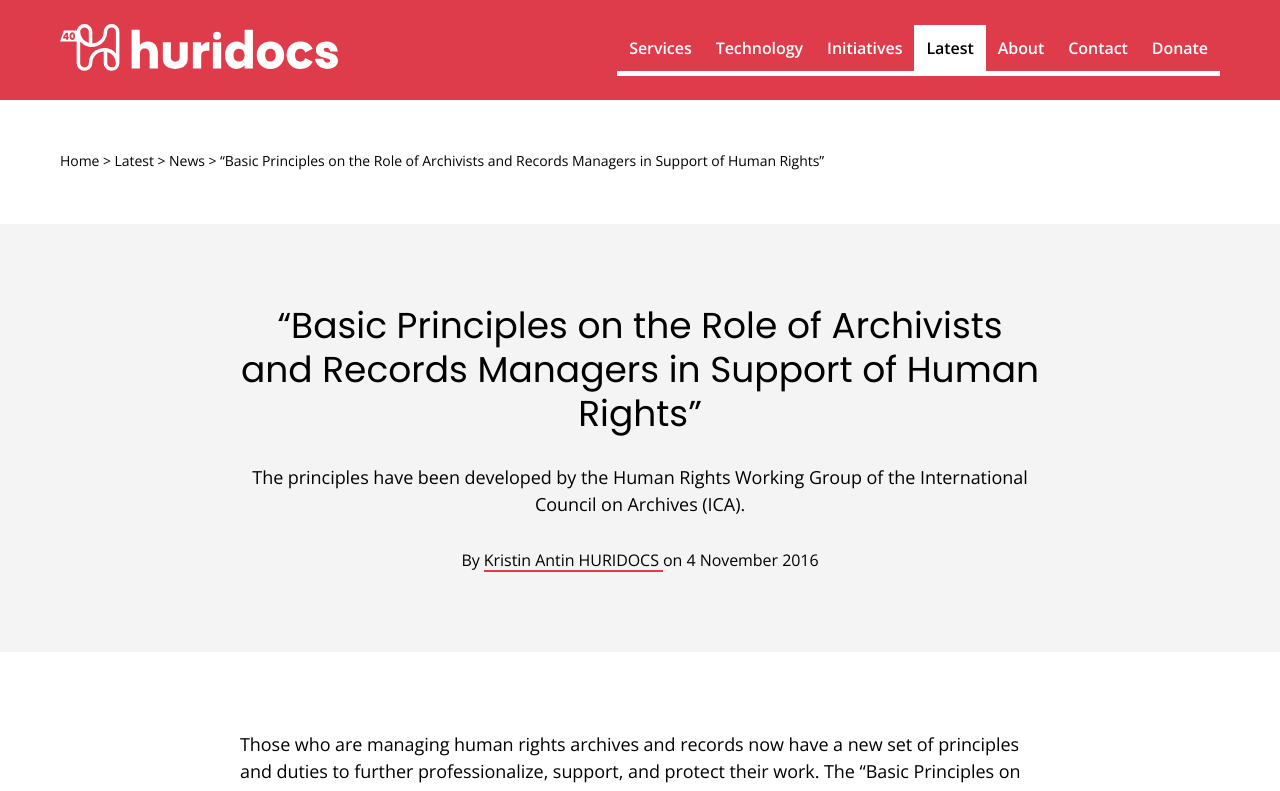Who developed the principles?
Based on the image, respond with a single word or phrase.

Human Rights Working Group of ICA